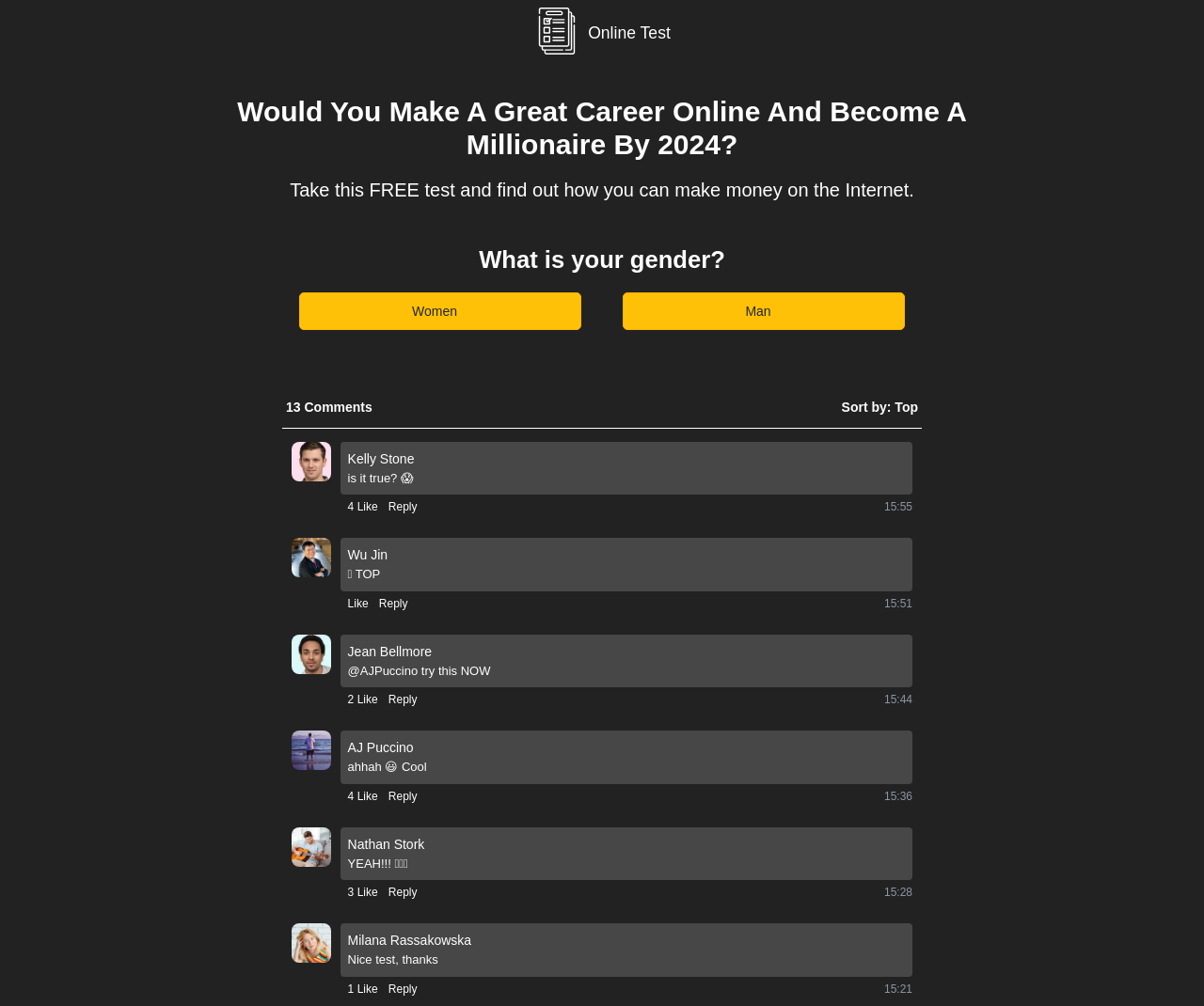Refer to the image and provide an in-depth answer to the question: 
What is the time format used on the webpage?

I can see that the timestamps next to the comments are in the format 'HH:MM', such as '15:55', '15:51', etc., which suggests that the time format used on the webpage is HH:MM.